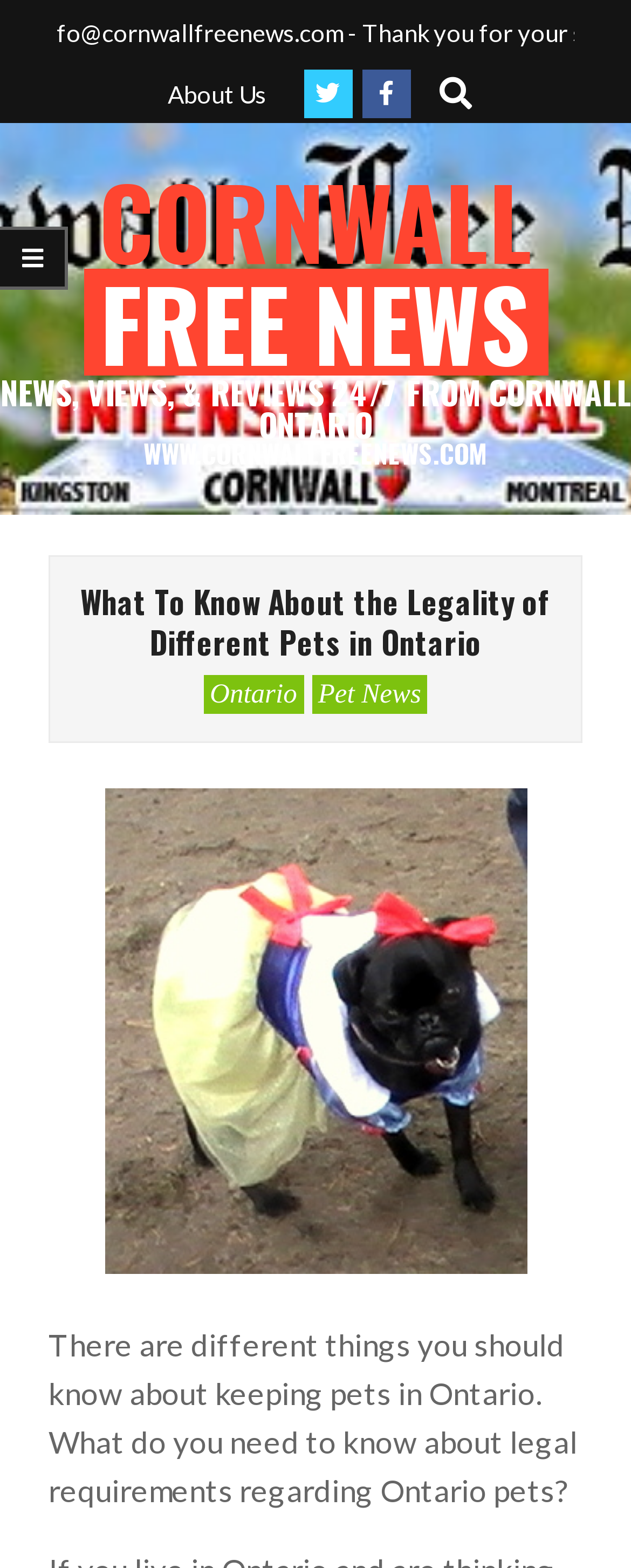Please look at the image and answer the question with a detailed explanation: What is the province being referred to in the webpage?

The presence of the link 'Ontario' and the text 'What To Know About the Legality of Different Pets in Ontario' clearly indicates that the province being referred to in the webpage is Ontario.